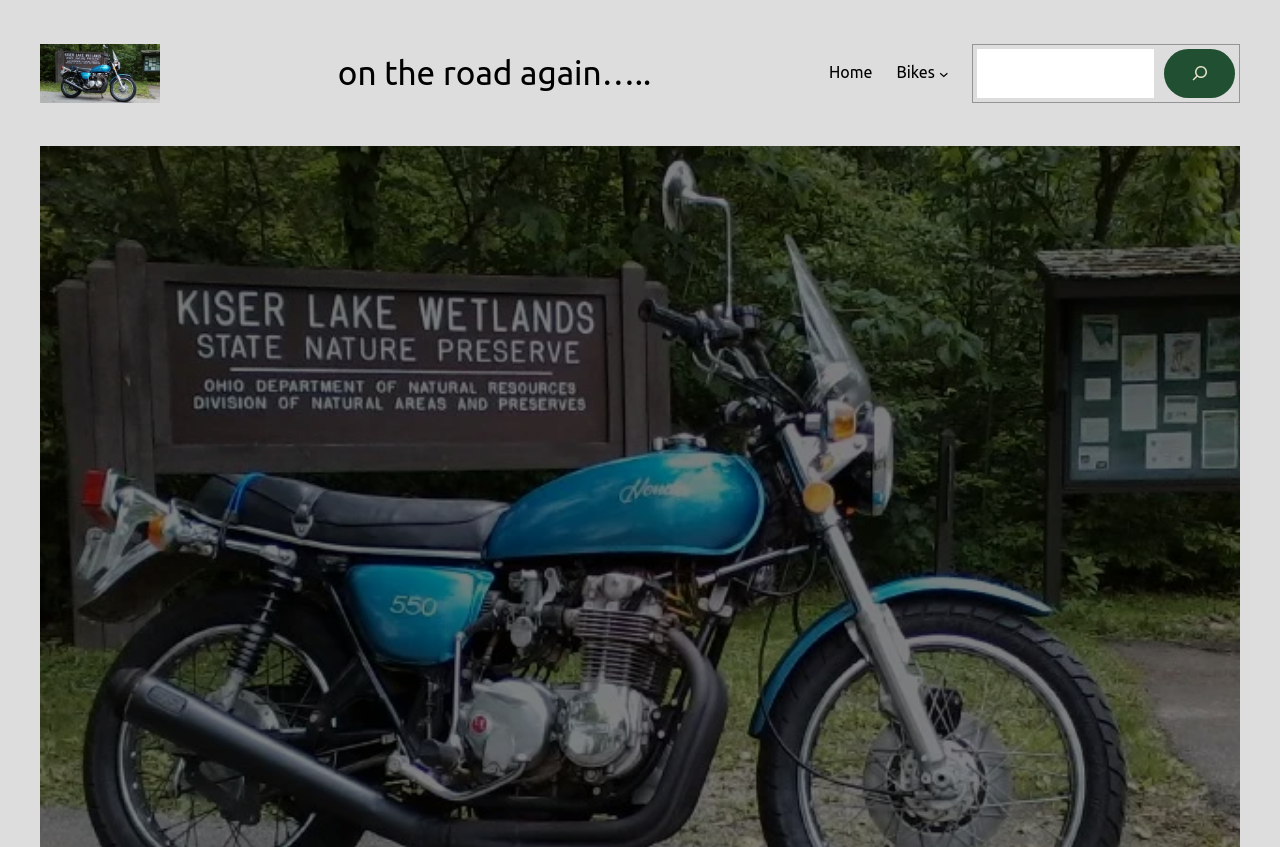Provide a brief response to the question using a single word or phrase: 
How many links are in the navigation section?

3